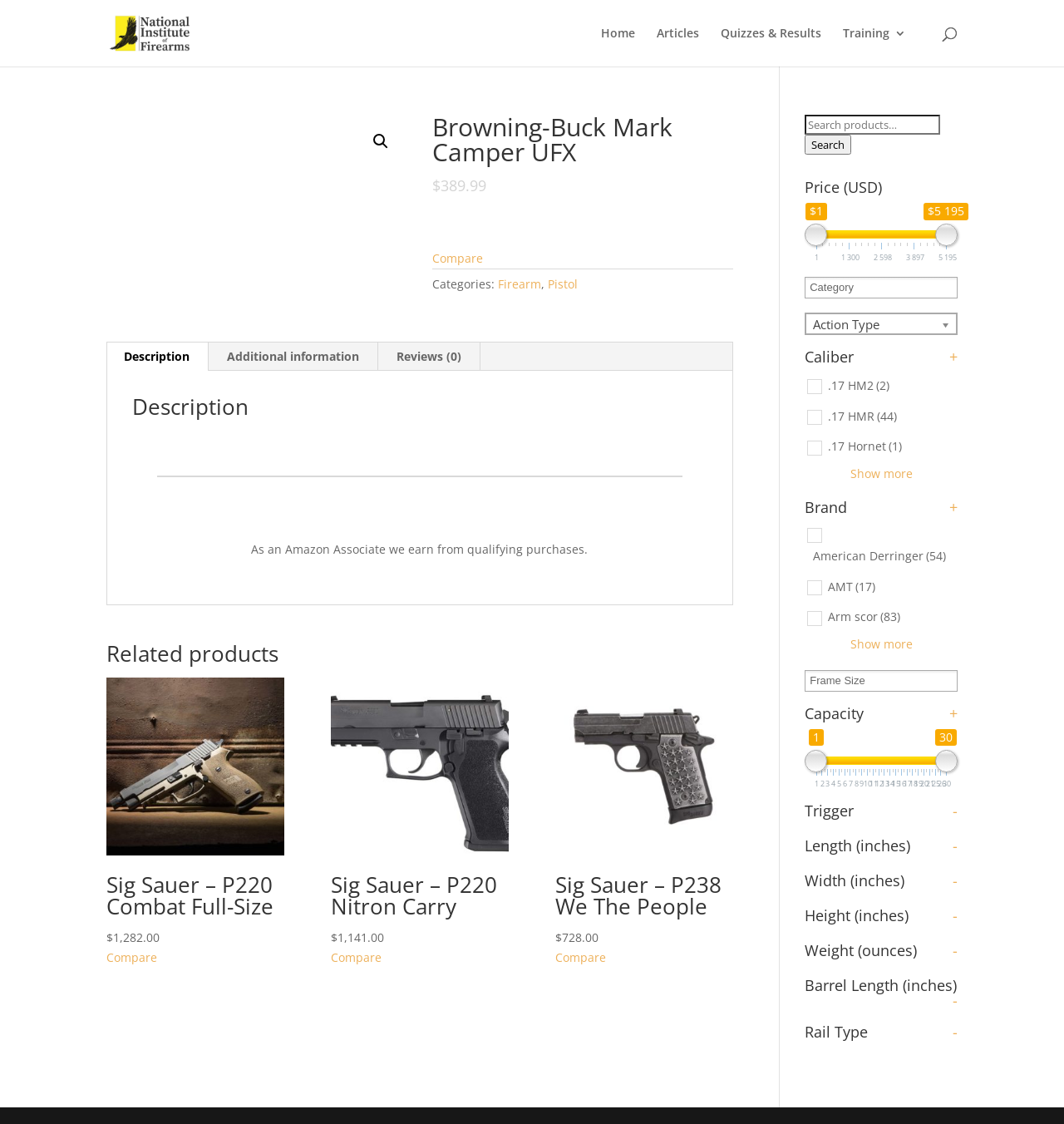Please identify the coordinates of the bounding box for the clickable region that will accomplish this instruction: "Click on the 'Description' tab".

[0.099, 0.305, 0.196, 0.33]